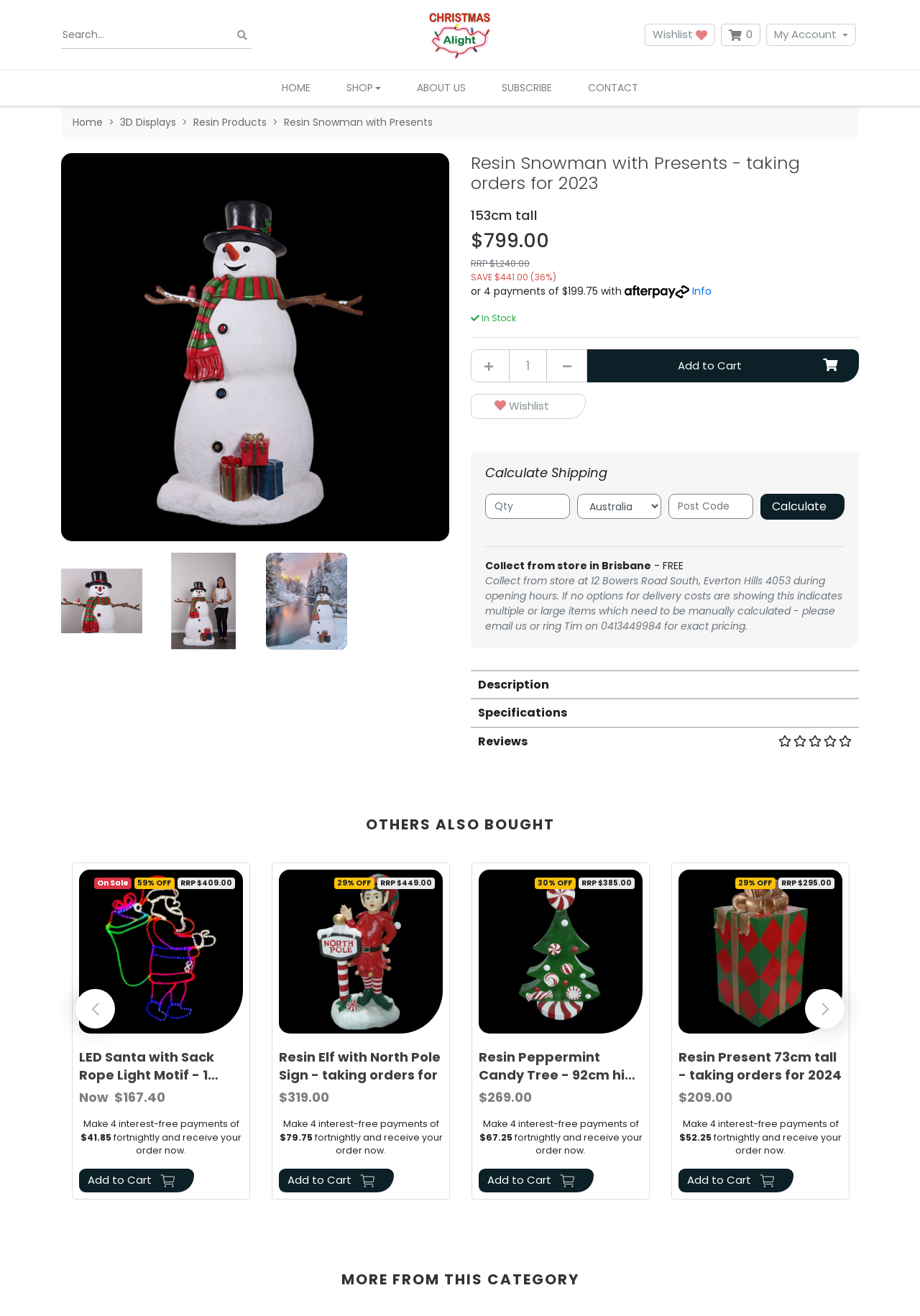Specify the bounding box coordinates of the area to click in order to follow the given instruction: "Calculate shipping."

[0.826, 0.375, 0.918, 0.395]